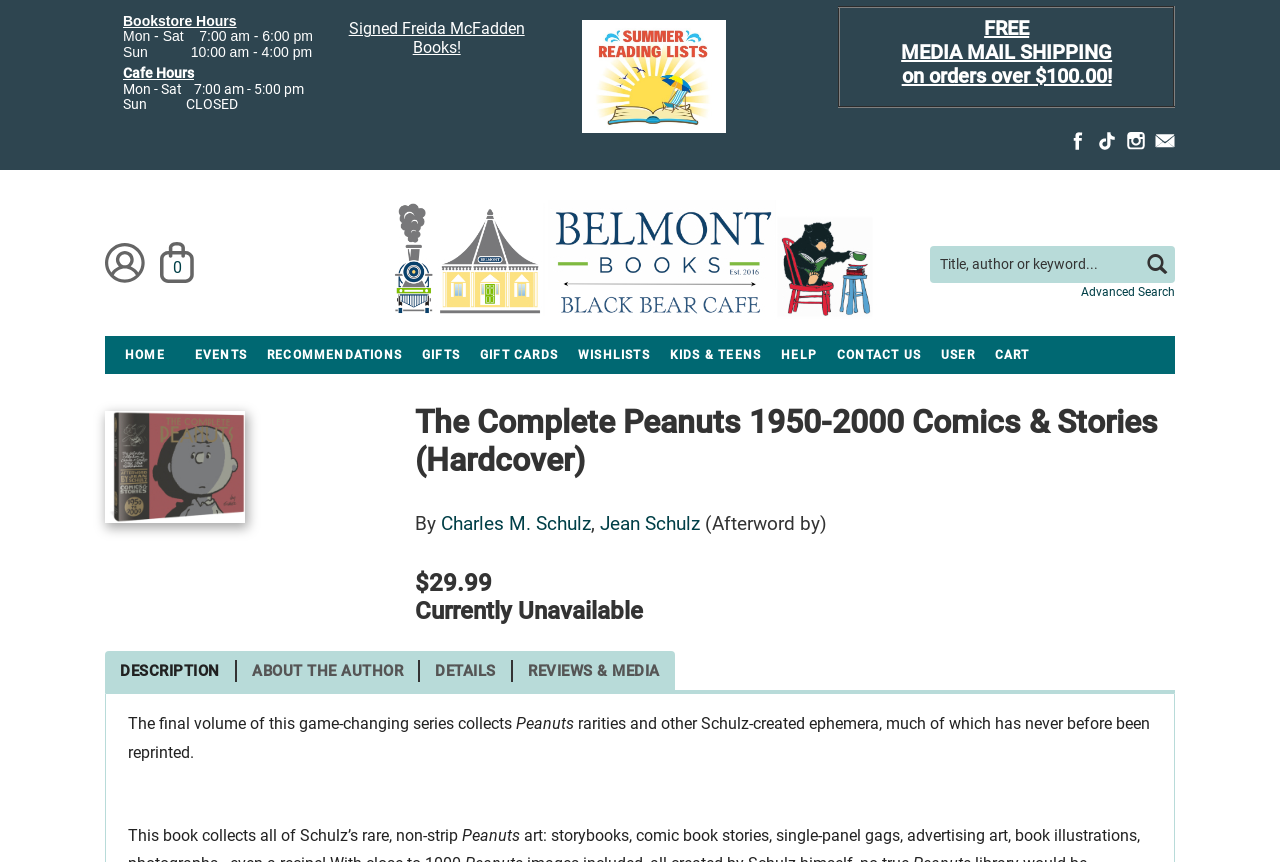What is the name of the bookstore? Examine the screenshot and reply using just one word or a brief phrase.

Belmont Books